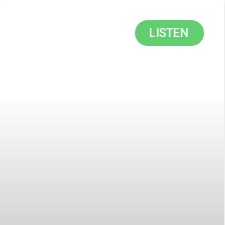Using a single word or phrase, answer the following question: 
What is the purpose of the green button?

Call to action